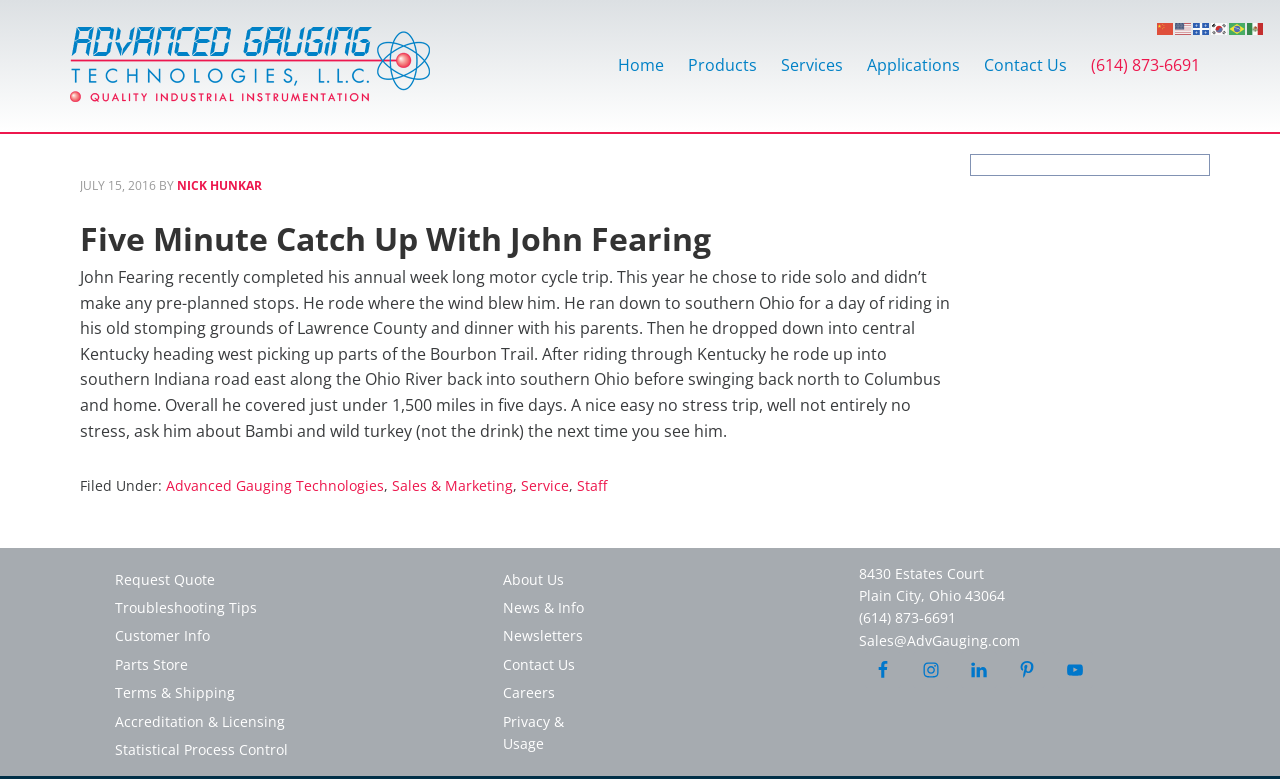How many social media links are there?
Answer briefly with a single word or phrase based on the image.

5